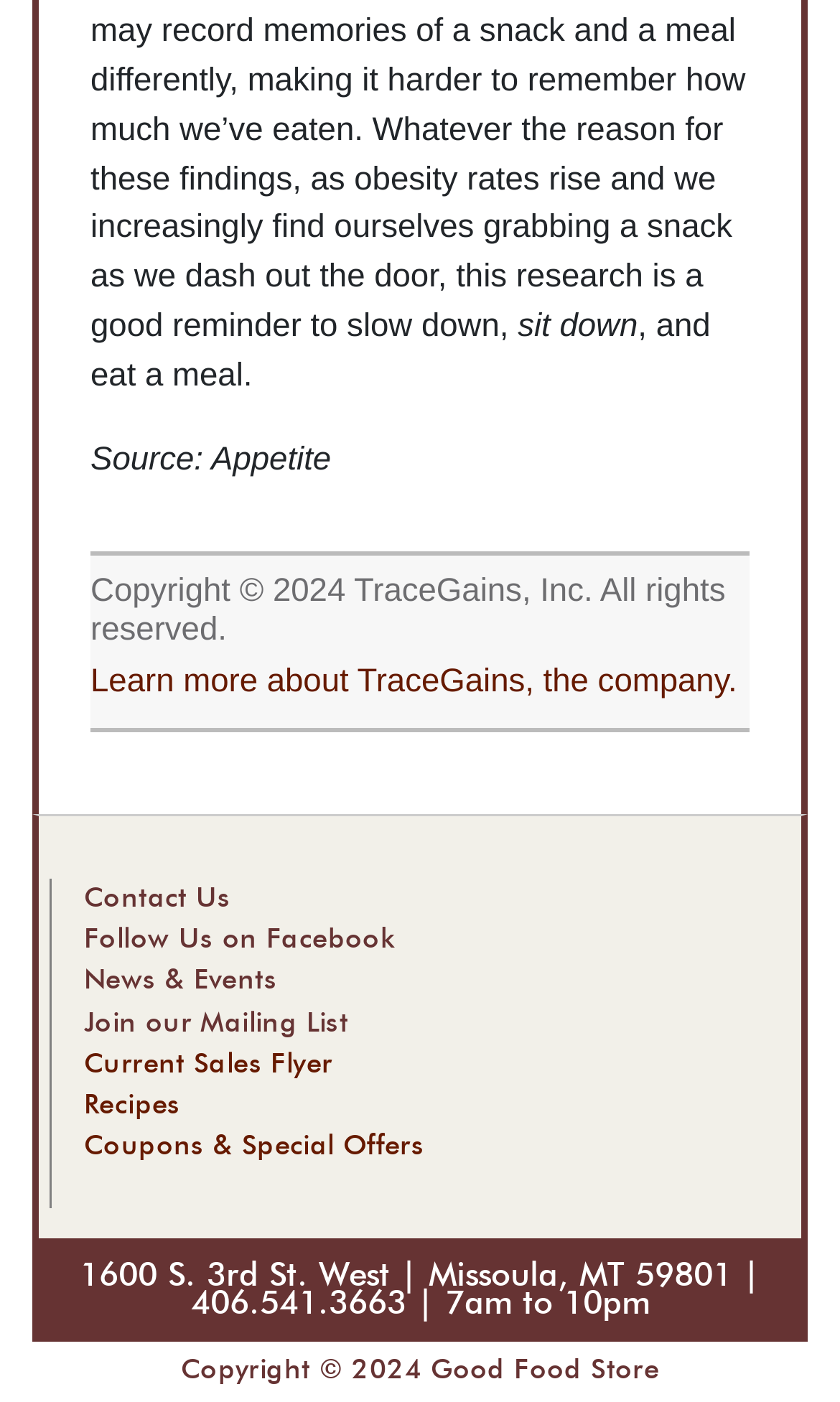What is the company name mentioned in the footer section?
Examine the webpage screenshot and provide an in-depth answer to the question.

I found the company name by looking at the link element 'Learn more about TraceGains, the company.' in the footer section.